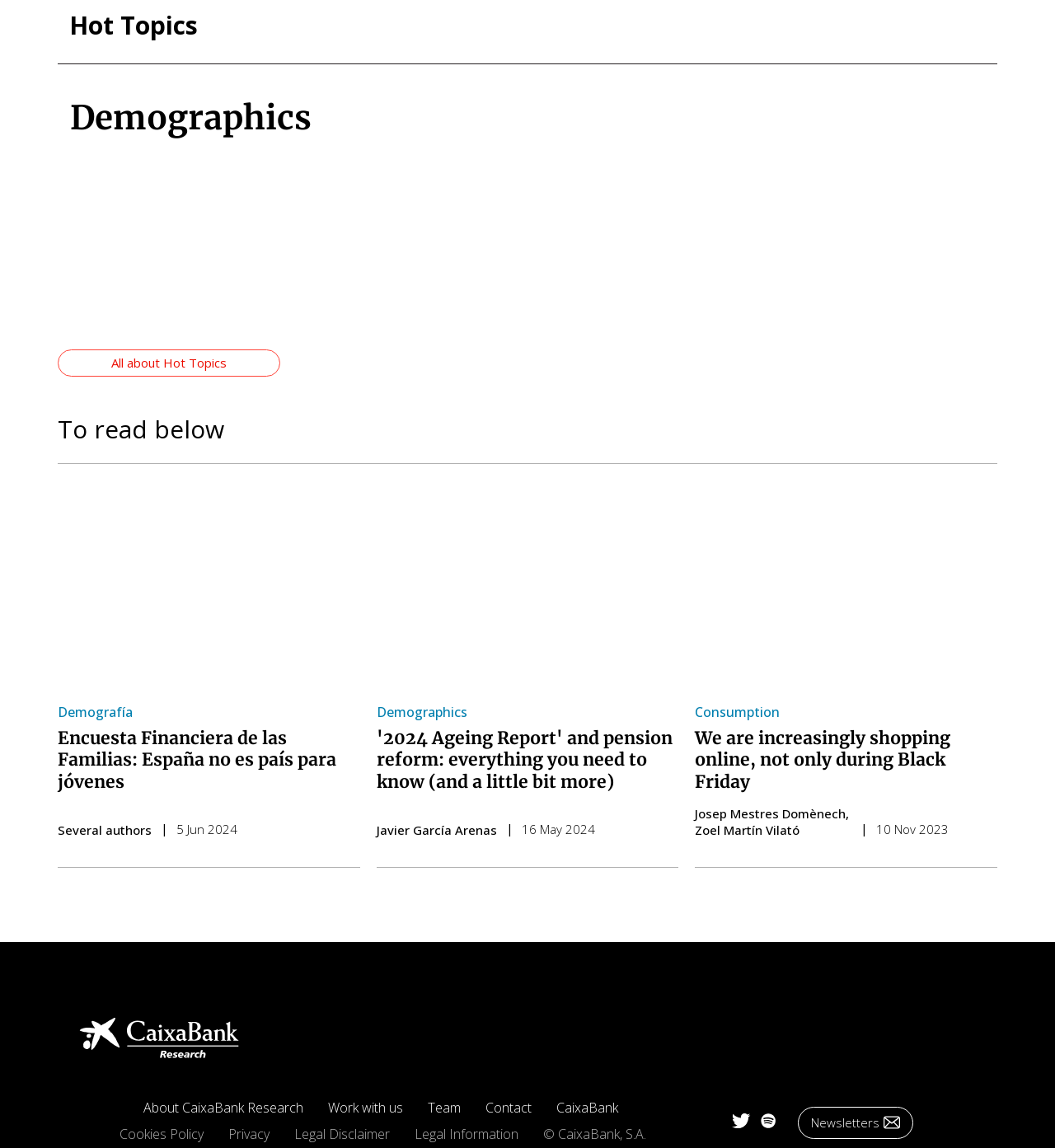Please analyze the image and give a detailed answer to the question:
Who is the author of the second article?

The second article is located at the middle-left section of the webpage, and its heading is '2024 Ageing Report' and pension reform: everything you need to know (and a little bit more). The author of this article is Javier García Arenas, which is mentioned below the heading.